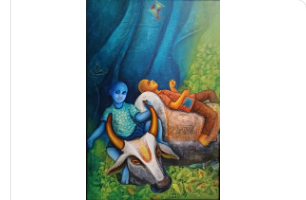What type of paint is used in the artwork?
Refer to the image and provide a detailed answer to the question.

The caption specifies that the artwork is painted in acrylic on canvas, which emphasizes the vibrant colors and intricate details of the painting.